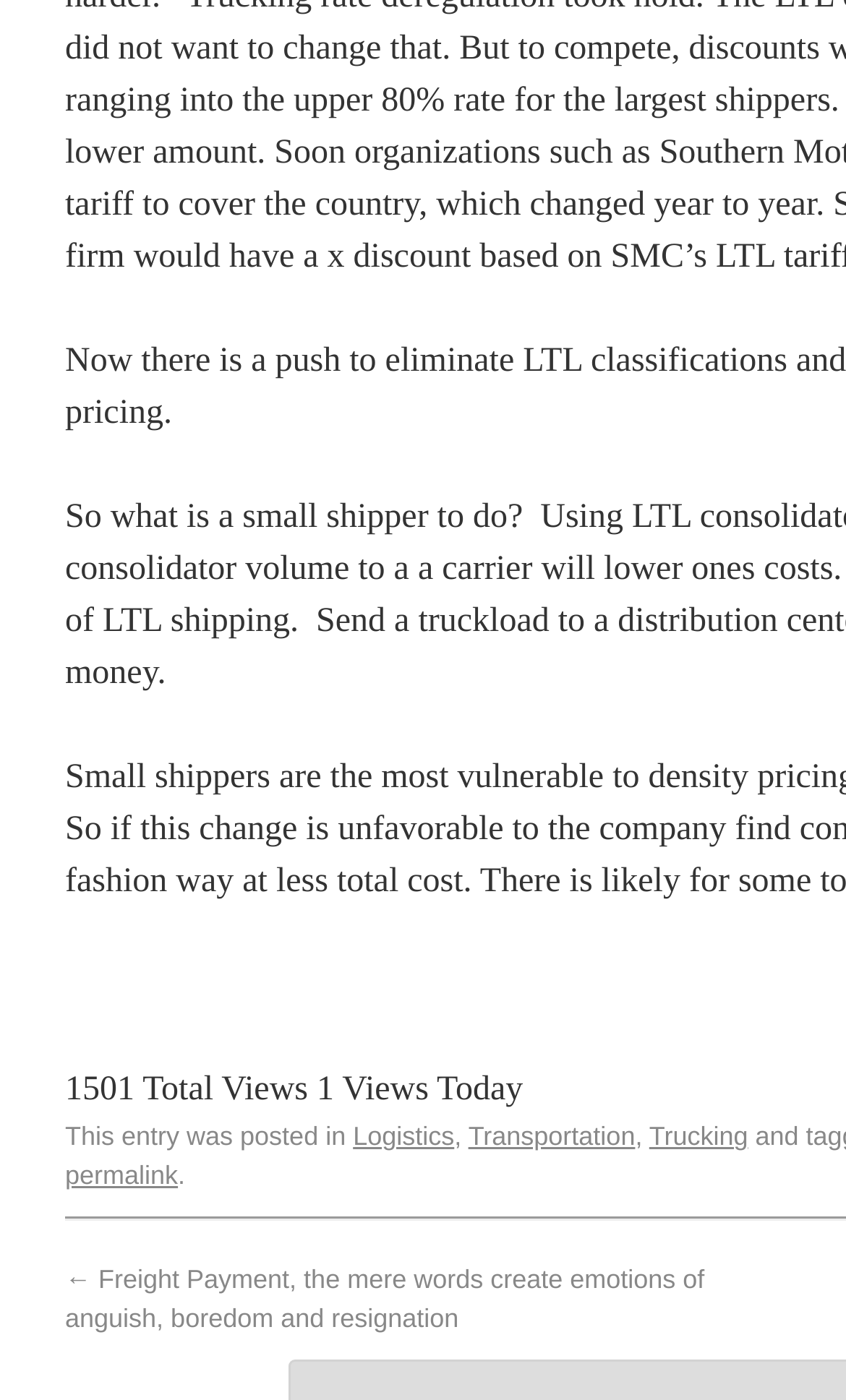What is the total number of views for this entry?
Analyze the image and provide a thorough answer to the question.

The total number of views for this entry can be found in the StaticText element with the text '1501 Total Views' at the top of the webpage.